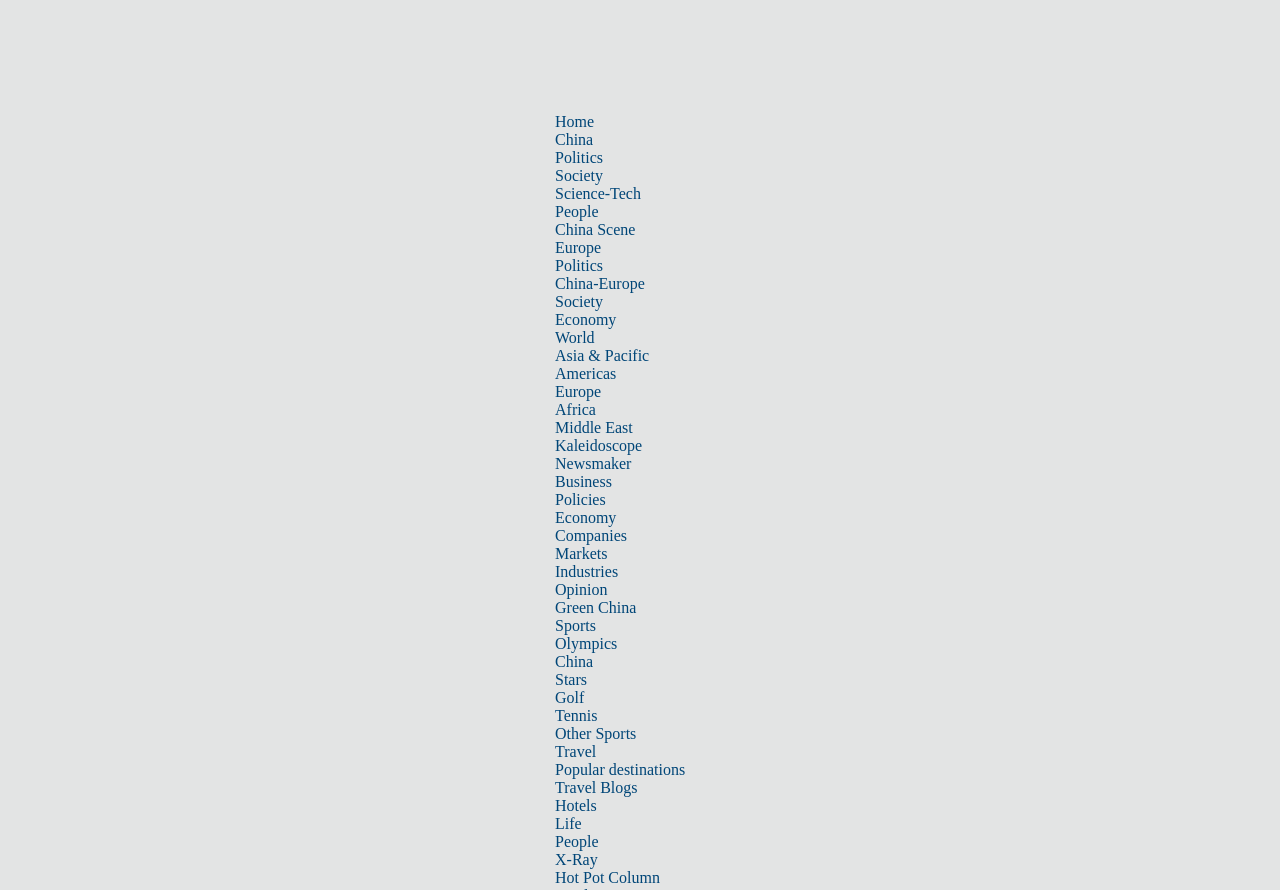Give a detailed account of the webpage.

This webpage appears to be the homepage of China Daily, a news website. At the top, there is a navigation menu with multiple categories, including "Home", "China", "Politics", "Society", "Science-Tech", and more. These categories are arranged horizontally, with "Home" on the left and "Life" on the right. 

Below the navigation menu, there is a large iframe that takes up most of the page. The iframe likely contains the main content of the webpage, which is not described in the accessibility tree. 

The webpage has a total of 39 links, all of which are part of the navigation menu. The links are arranged in a single row, with each link positioned to the right of the previous one. The links are relatively small, with the left edge of each link aligned with the left edge of the previous link.